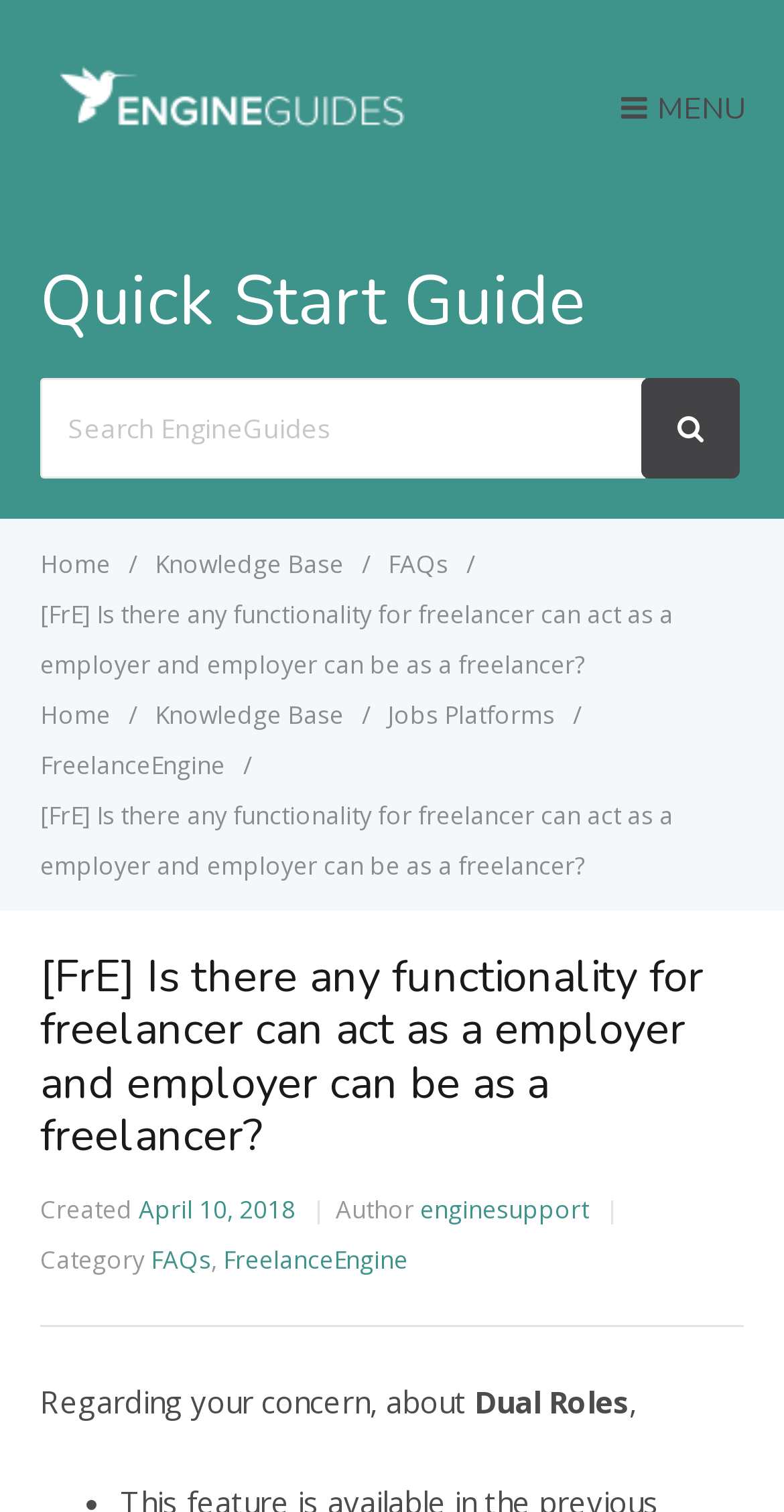Extract the bounding box of the UI element described as: "FreelanceEngine".

[0.051, 0.495, 0.295, 0.517]